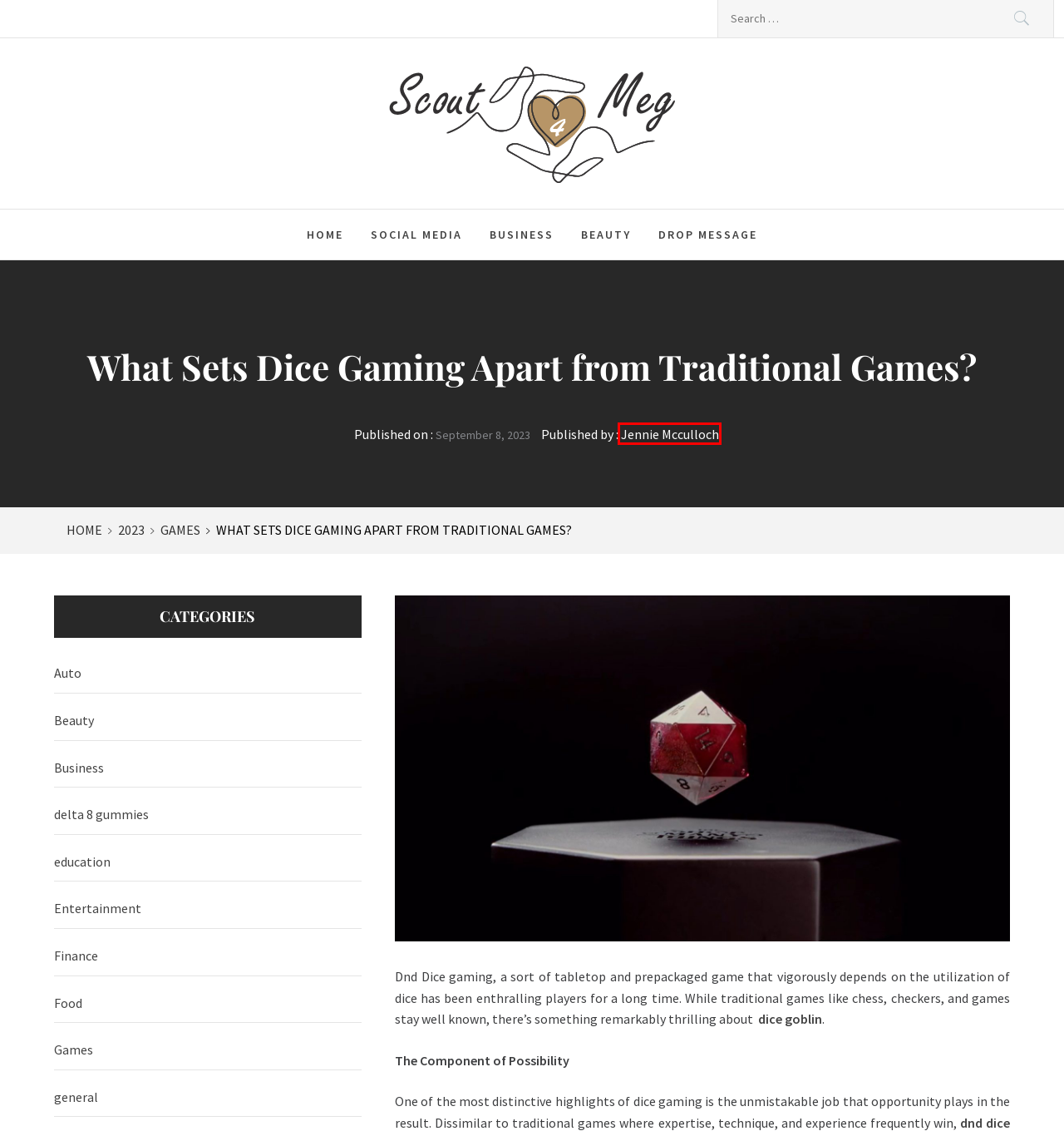You have a screenshot of a webpage, and a red bounding box highlights an element. Select the webpage description that best fits the new page after clicking the element within the bounding box. Options are:
A. delta 8 gummies Archives - Scout 4 Meg
B. Business Archives - Scout 4 Meg
C. 2023 - Scout 4 Meg
D. Drop Message - Scout 4 Meg
E. Beauty Archives - Scout 4 Meg
F. Jennie Mcculloch, Author at Scout 4 Meg
G. Home - Scout 4 Meg
H. Finance Archives - Scout 4 Meg

F